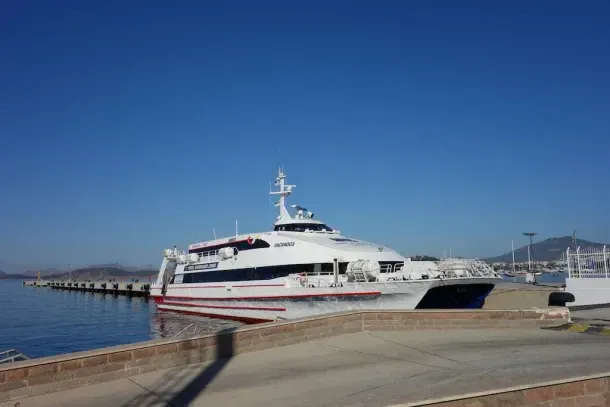What is the color of the sky in the image?
Analyze the image and provide a thorough answer to the question.

The caption describes the sky as 'clear blue', which suggests that the dominant color of the sky in the image is blue.